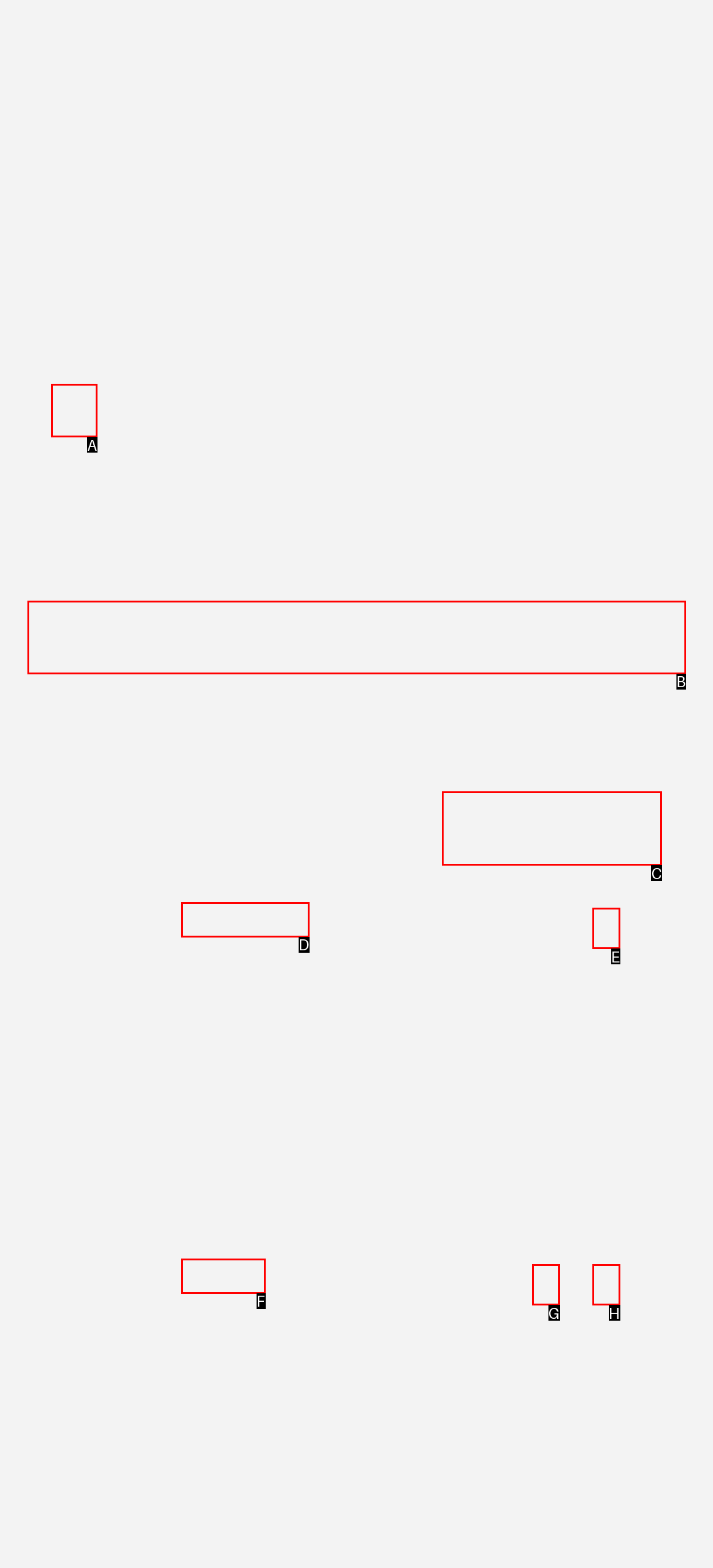Identify the HTML element I need to click to complete this task: Sort replies by oldest first Provide the option's letter from the available choices.

C